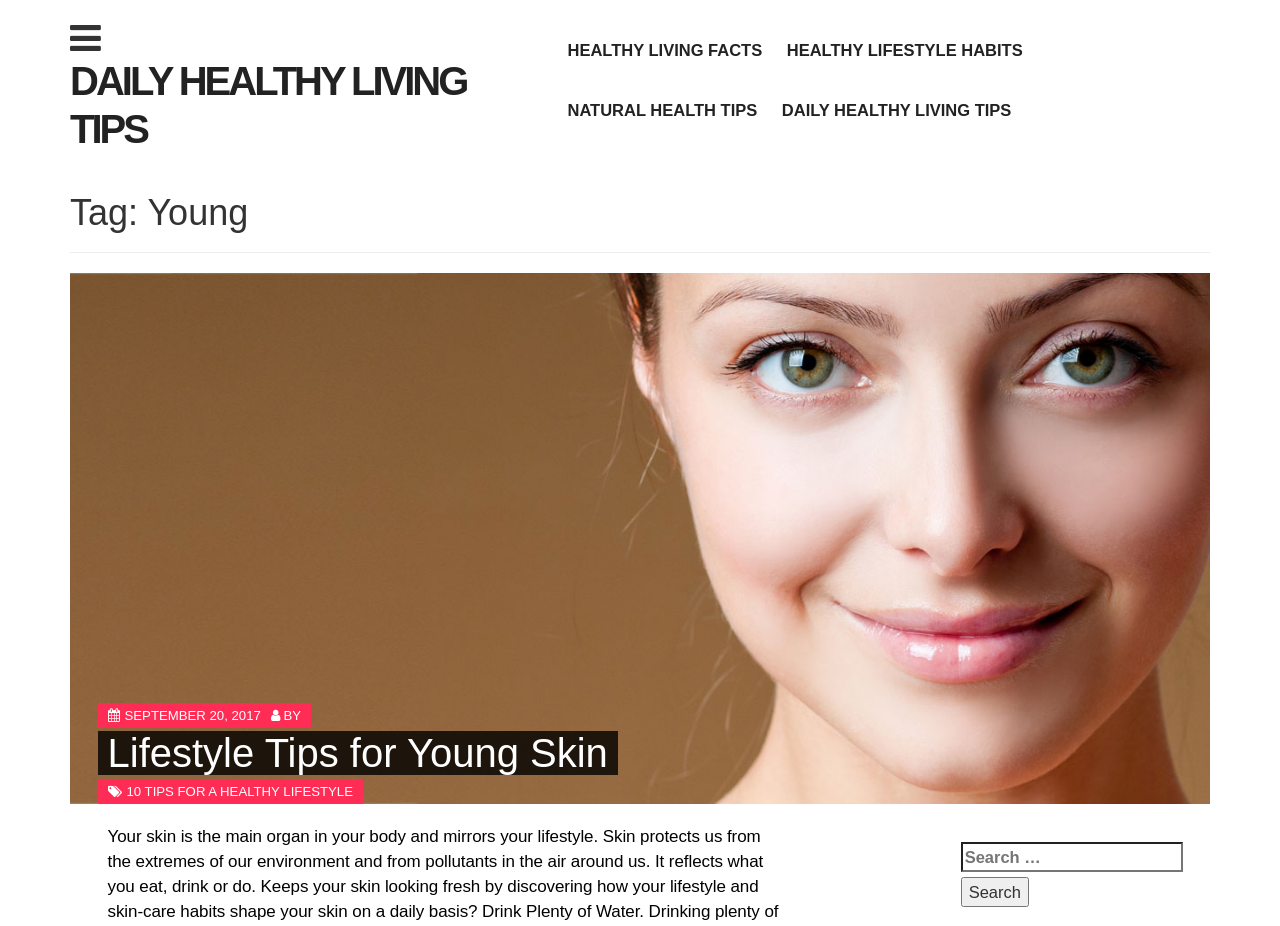Find the bounding box coordinates of the element you need to click on to perform this action: 'Click on 'DAILY HEALTHY LIVING TIPS''. The coordinates should be represented by four float values between 0 and 1, in the format [left, top, right, bottom].

[0.055, 0.064, 0.364, 0.163]